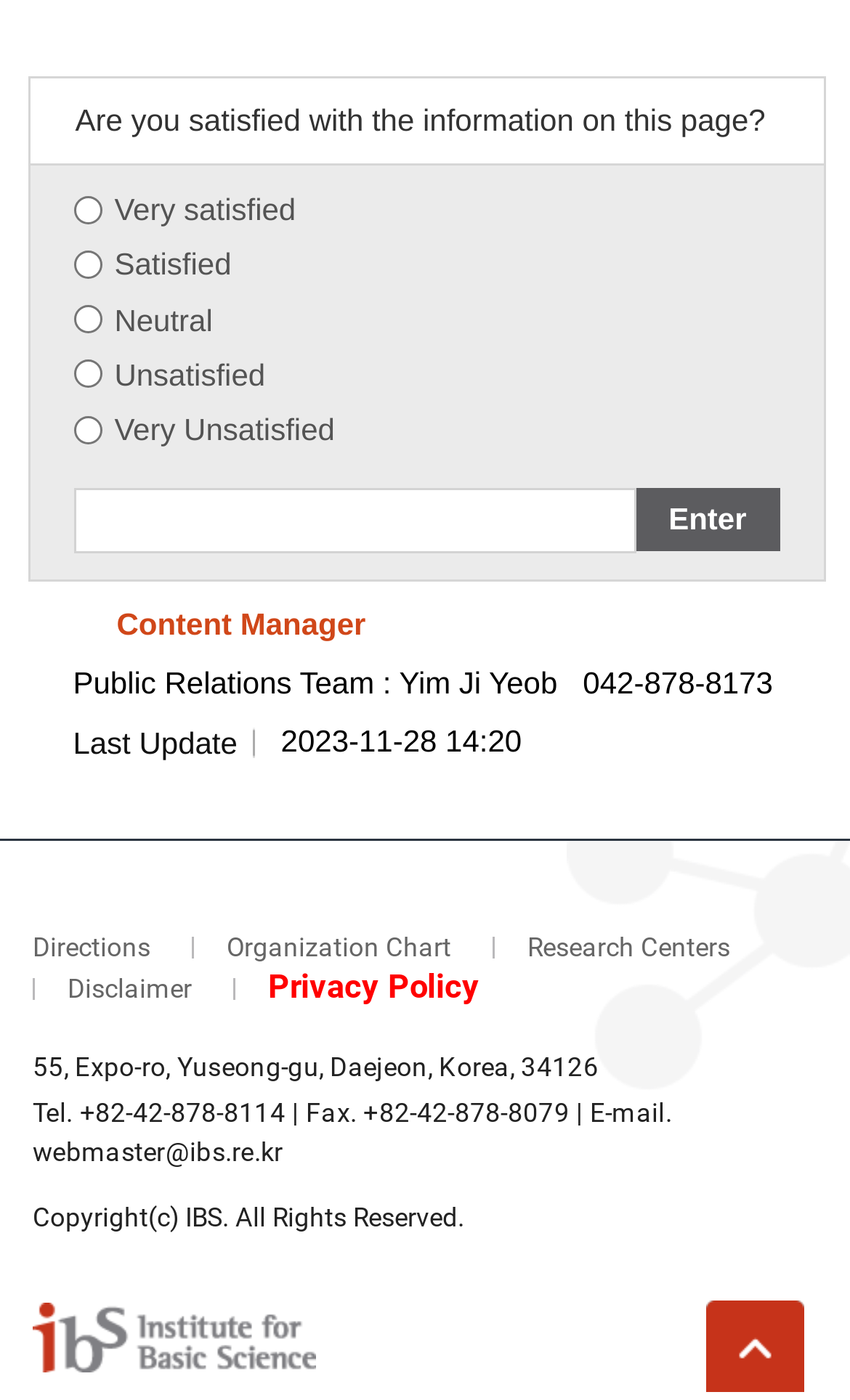Can you identify the bounding box coordinates of the clickable region needed to carry out this instruction: 'Go to Directions'? The coordinates should be four float numbers within the range of 0 to 1, stated as [left, top, right, bottom].

[0.038, 0.663, 0.218, 0.691]